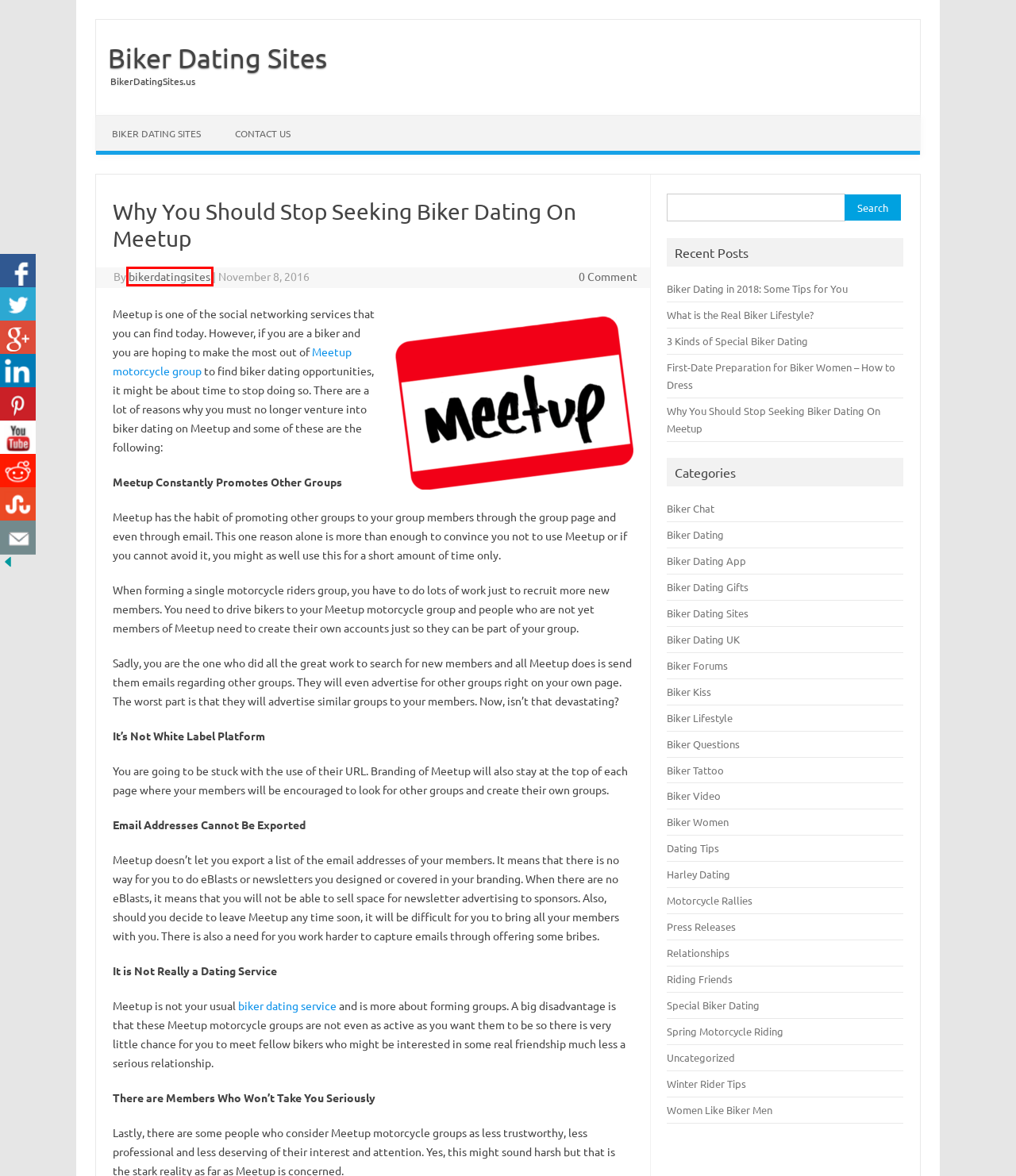Please examine the screenshot provided, which contains a red bounding box around a UI element. Select the webpage description that most accurately describes the new page displayed after clicking the highlighted element. Here are the candidates:
A. Uncategorized | Biker Dating Sites
B. bikerdatingsites | Biker Dating Sites
C. Biker Lifestyle | Biker Dating Sites
D. Biker Kiss | Biker Dating Sites
E. Press Releases | Biker Dating Sites
F. Biker Dating UK | Biker Dating Sites
G. Dating Tips | Biker Dating Sites
H. All Motorcycle Riding groups | Meetup

B